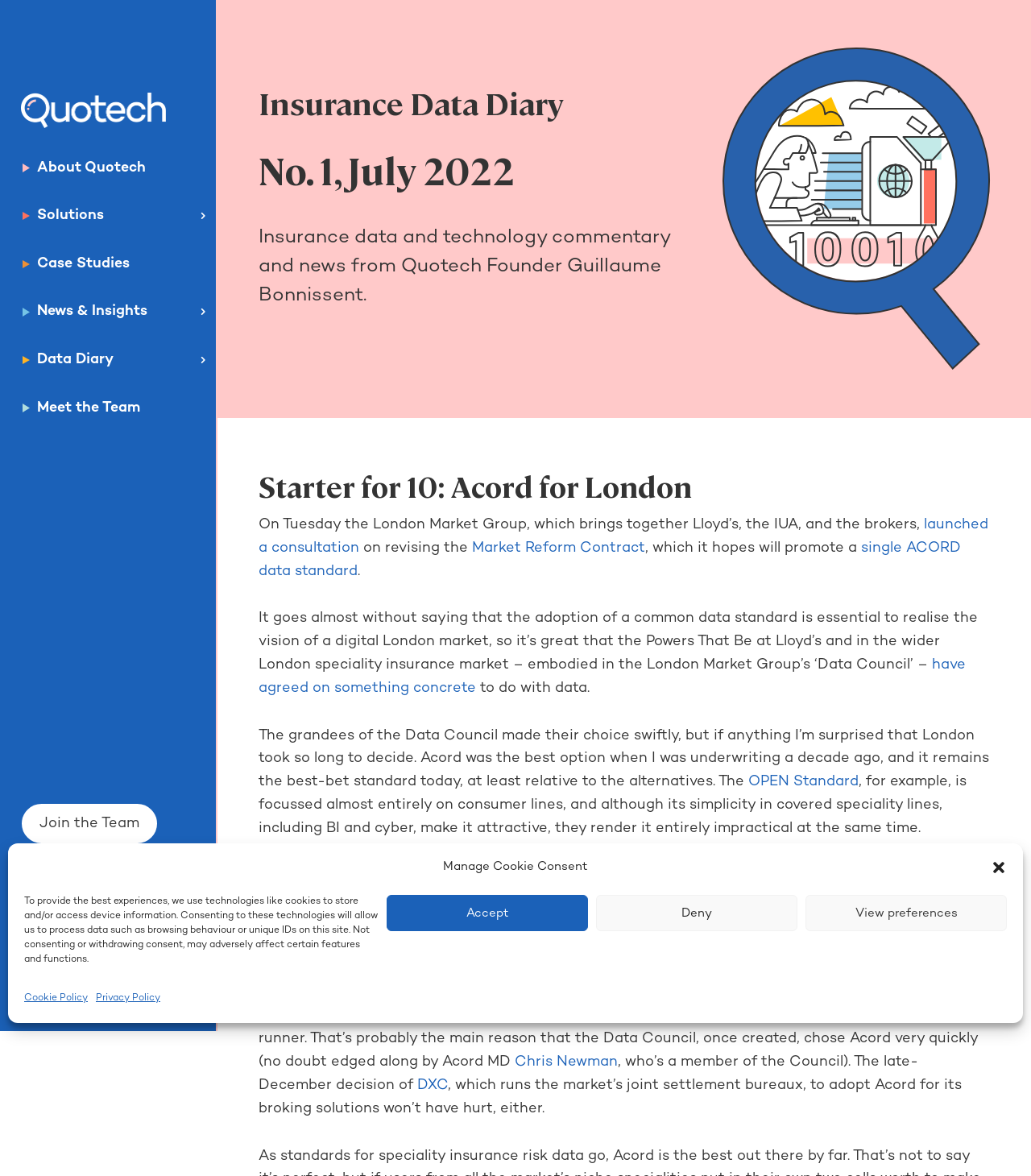Please identify the bounding box coordinates of the element's region that needs to be clicked to fulfill the following instruction: "Contact Quotech". The bounding box coordinates should consist of four float numbers between 0 and 1, i.e., [left, top, right, bottom].

[0.021, 0.727, 0.176, 0.761]